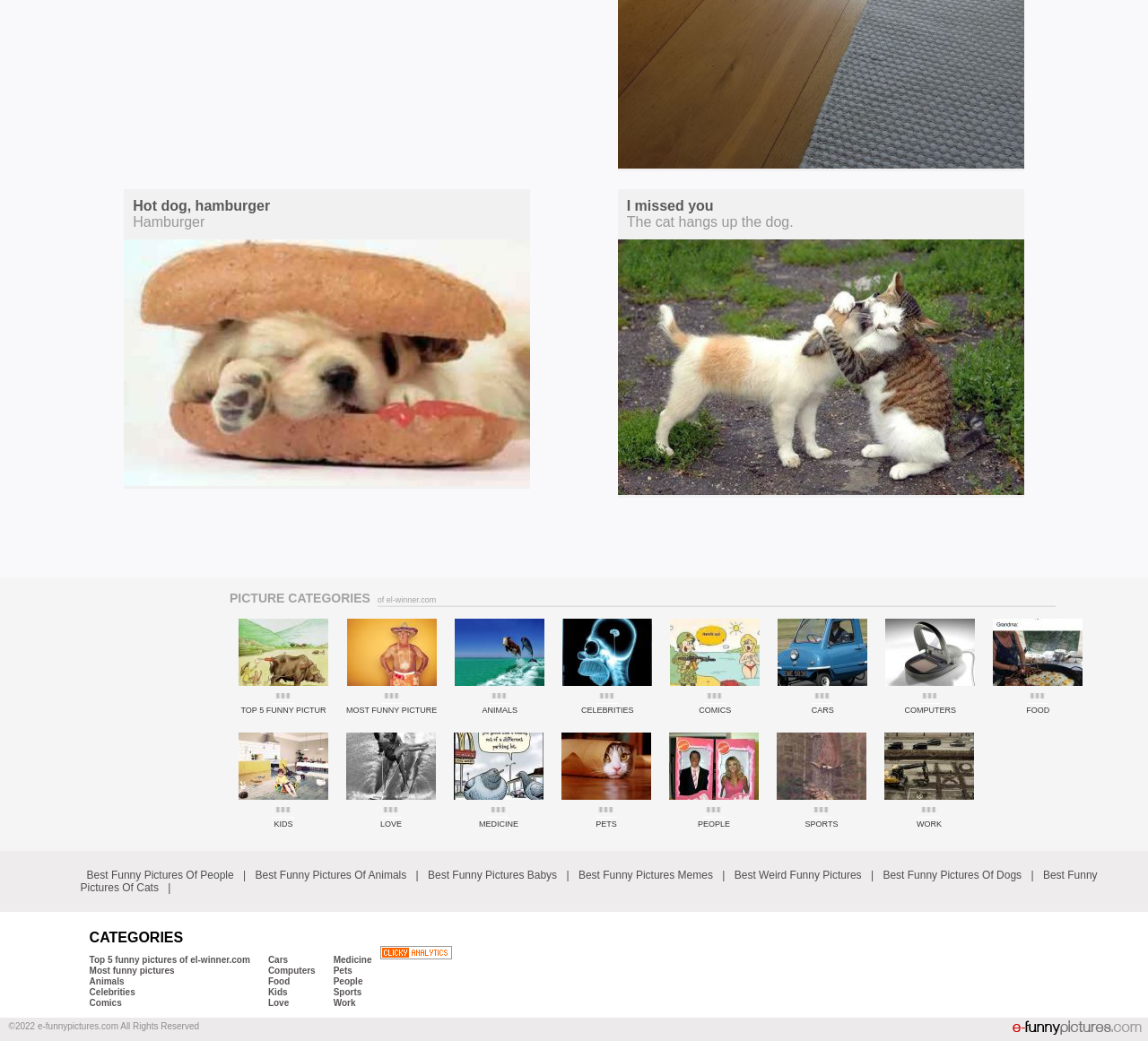Locate the bounding box of the UI element described in the following text: "Pets".

[0.489, 0.704, 0.567, 0.796]